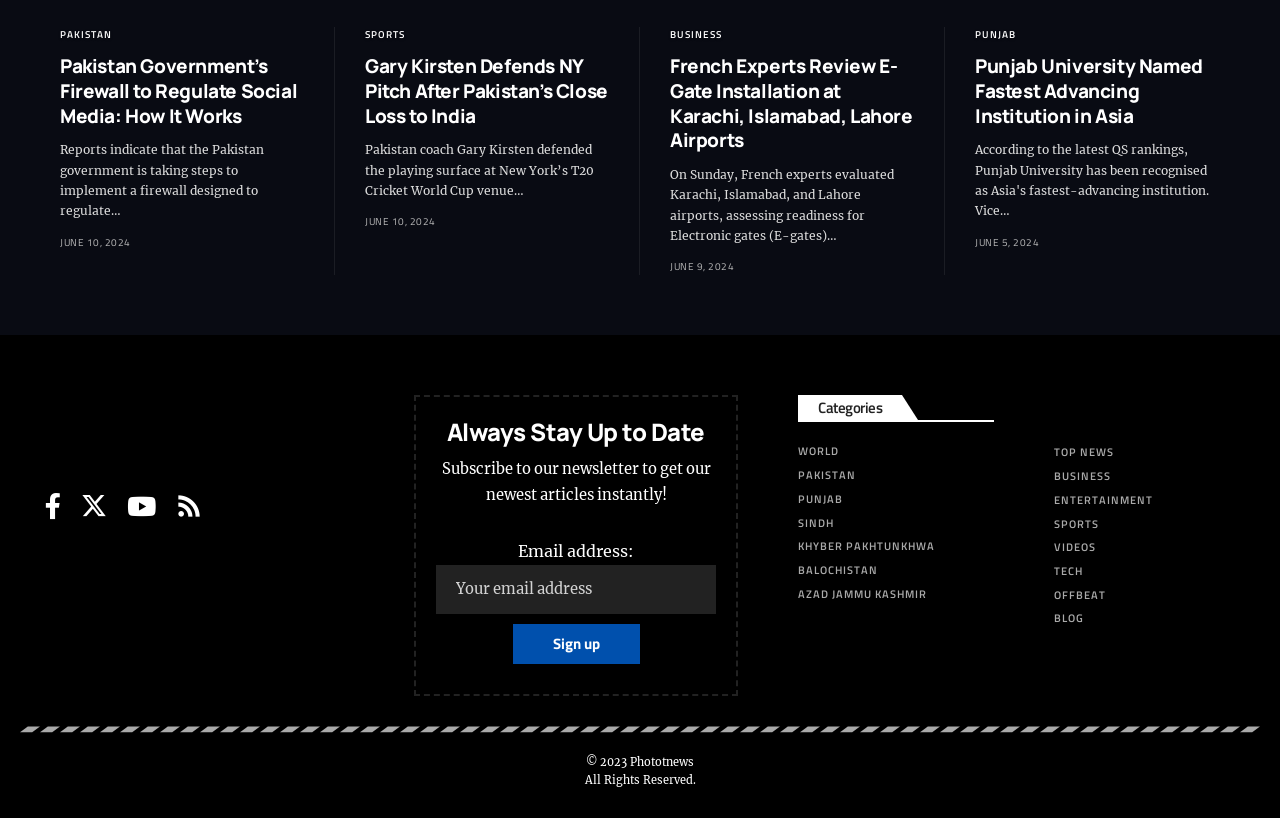From the element description Offbeat, predict the bounding box coordinates of the UI element. The coordinates must be specified in the format (top-left x, top-left y, bottom-right x, bottom-right y) and should be within the 0 to 1 range.

[0.823, 0.707, 0.974, 0.736]